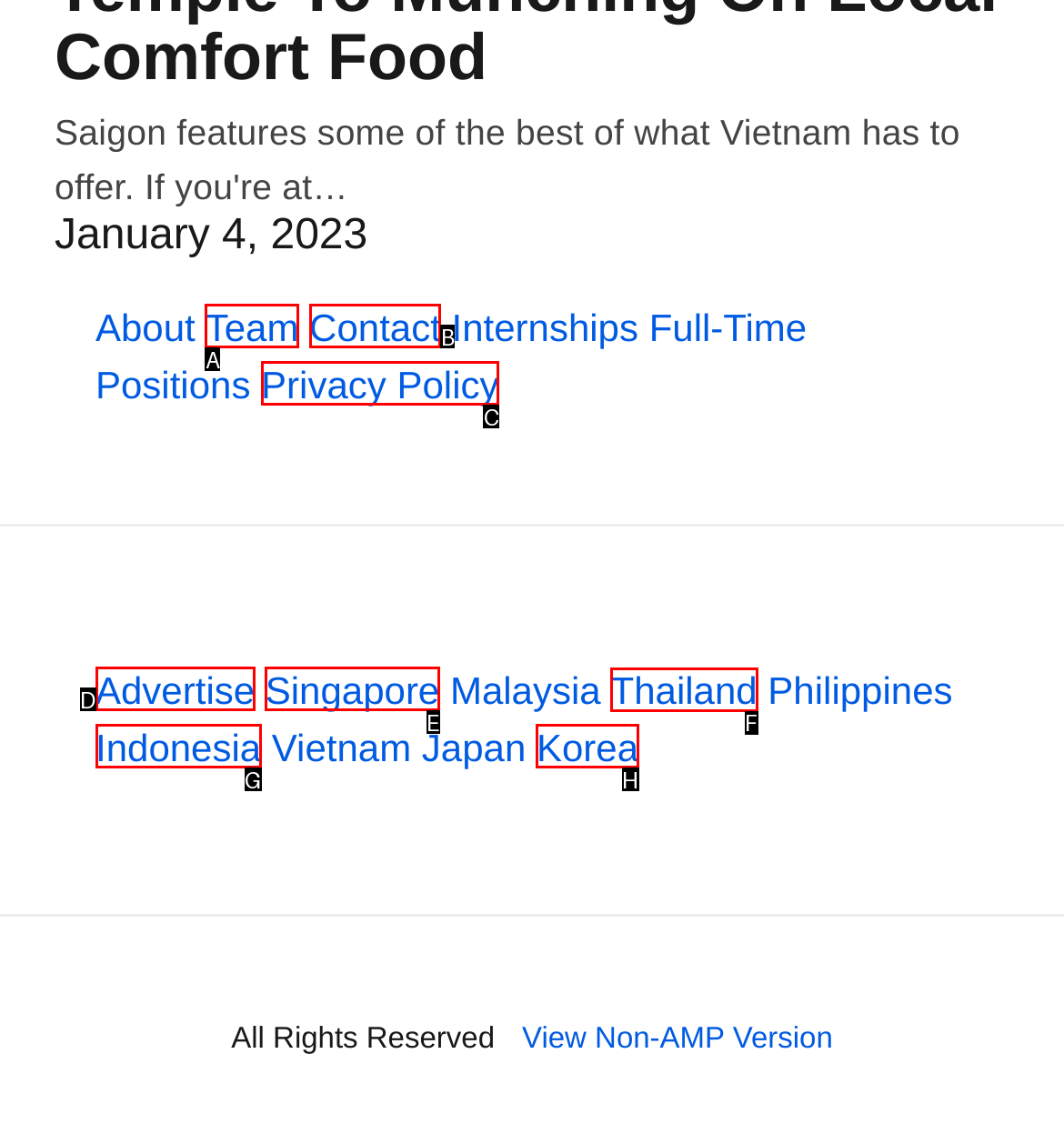Identify the correct option to click in order to complete this task: View news for June 2024
Answer with the letter of the chosen option directly.

None